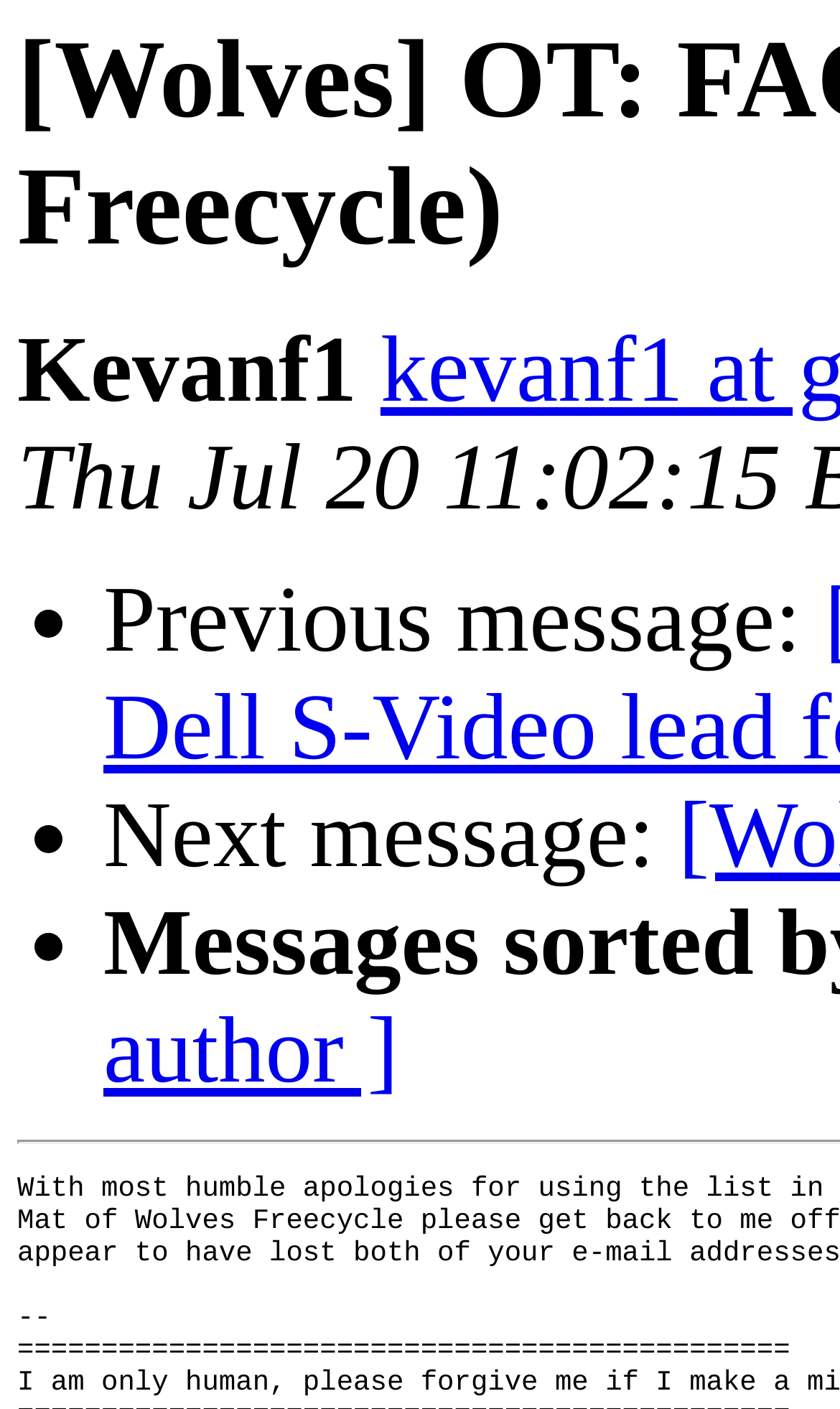Identify the webpage's primary heading and generate its text.

[Wolves] OT: FAO Rob or Mat (Wolves Freecycle)